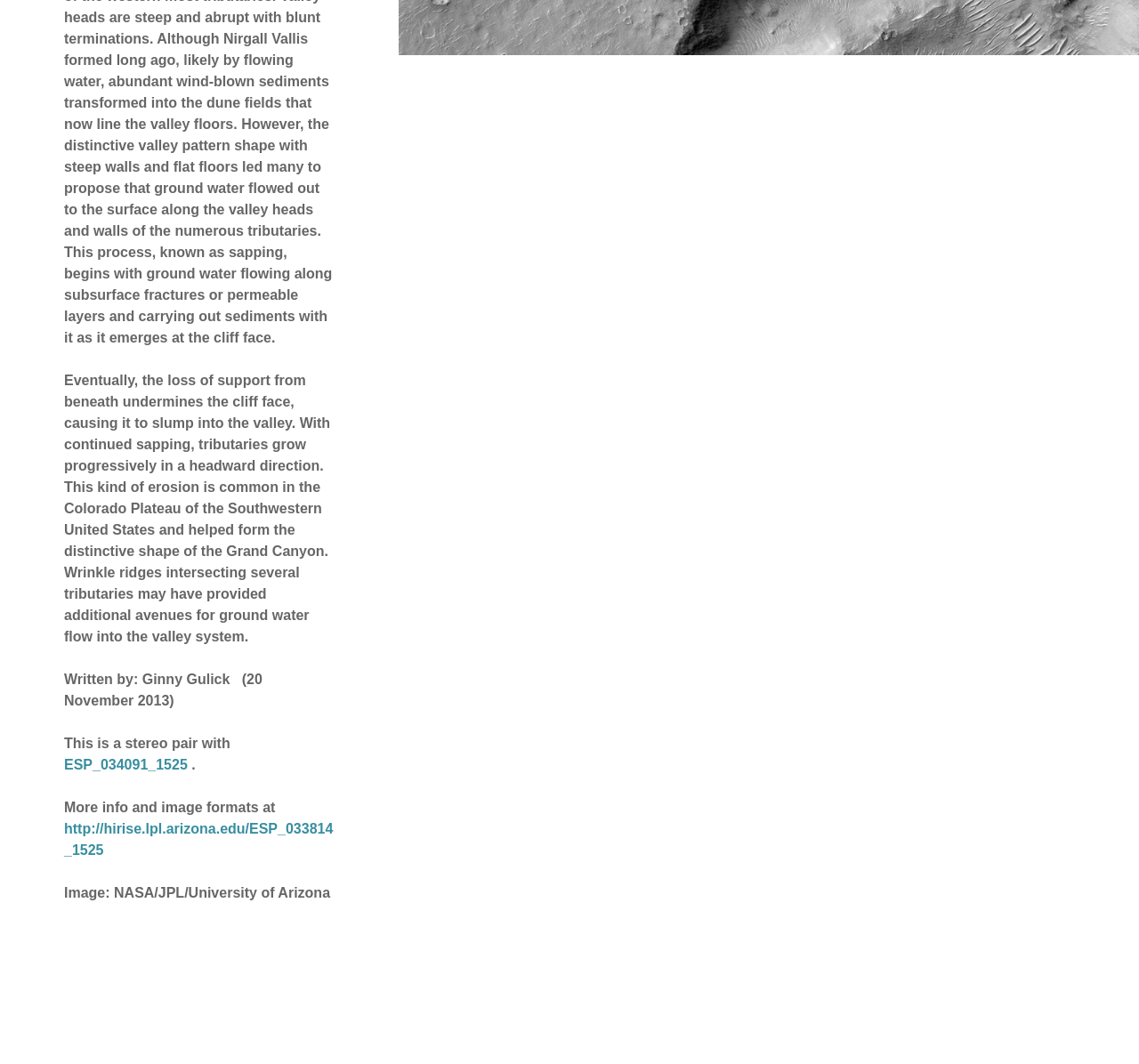Bounding box coordinates are specified in the format (top-left x, top-left y, bottom-right x, bottom-right y). All values are floating point numbers bounded between 0 and 1. Please provide the bounding box coordinate of the region this sentence describes: http://hirise.lpl.arizona.edu/ESP_033814_1525

[0.056, 0.772, 0.292, 0.806]